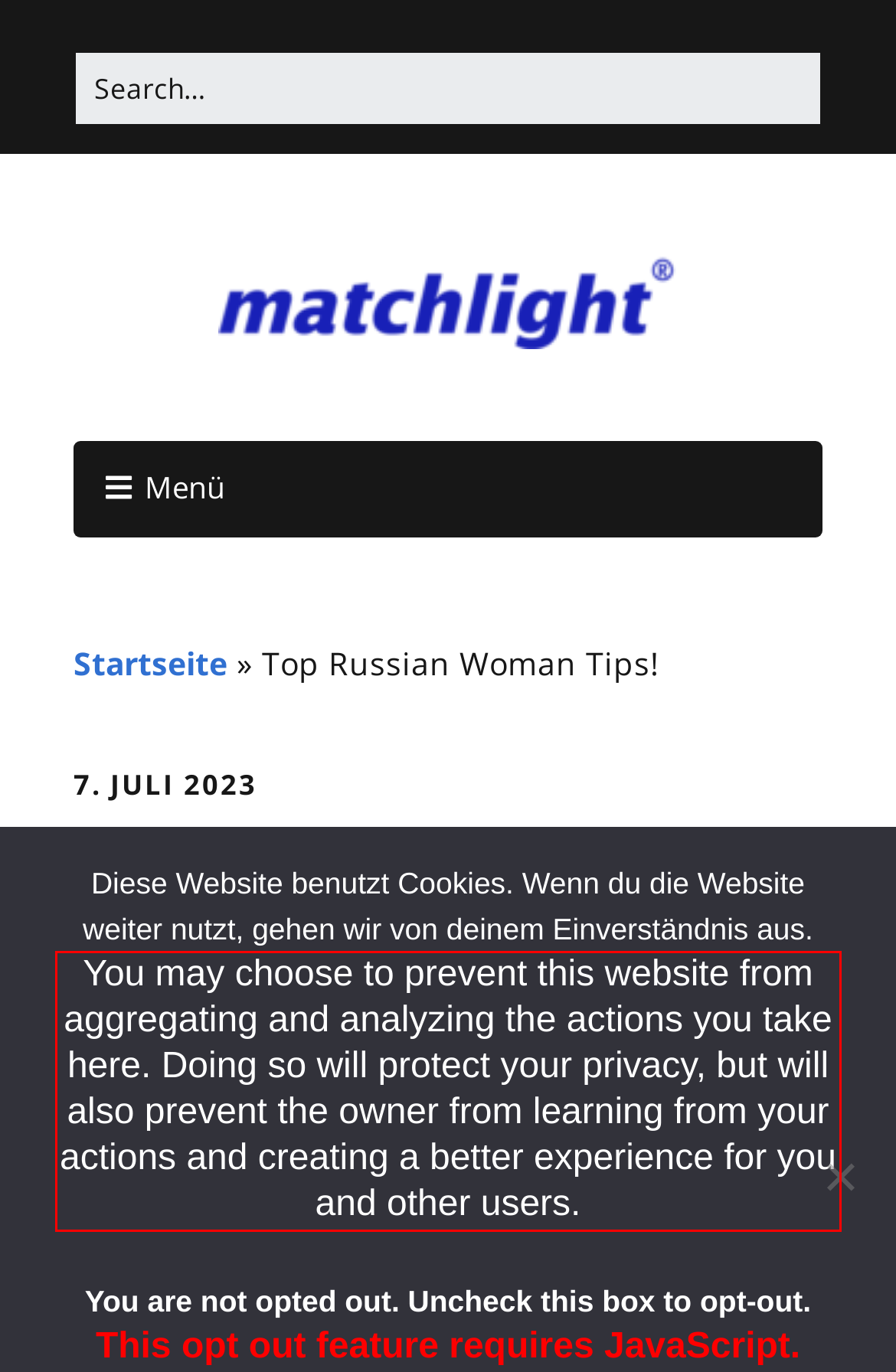You are provided with a screenshot of a webpage featuring a red rectangle bounding box. Extract the text content within this red bounding box using OCR.

You may choose to prevent this website from aggregating and analyzing the actions you take here. Doing so will protect your privacy, but will also prevent the owner from learning from your actions and creating a better experience for you and other users.